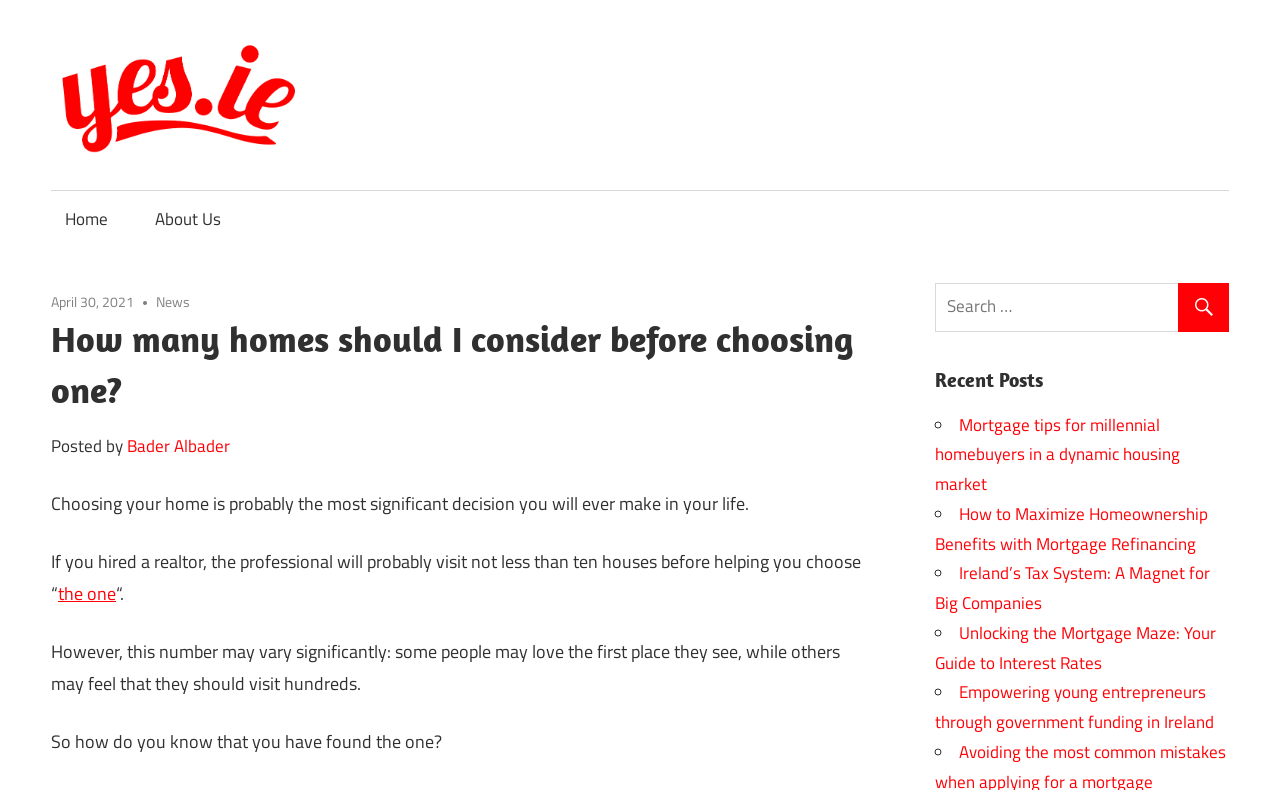Using the element description: "Home", determine the bounding box coordinates. The coordinates should be in the format [left, top, right, bottom], with values between 0 and 1.

[0.04, 0.241, 0.095, 0.315]